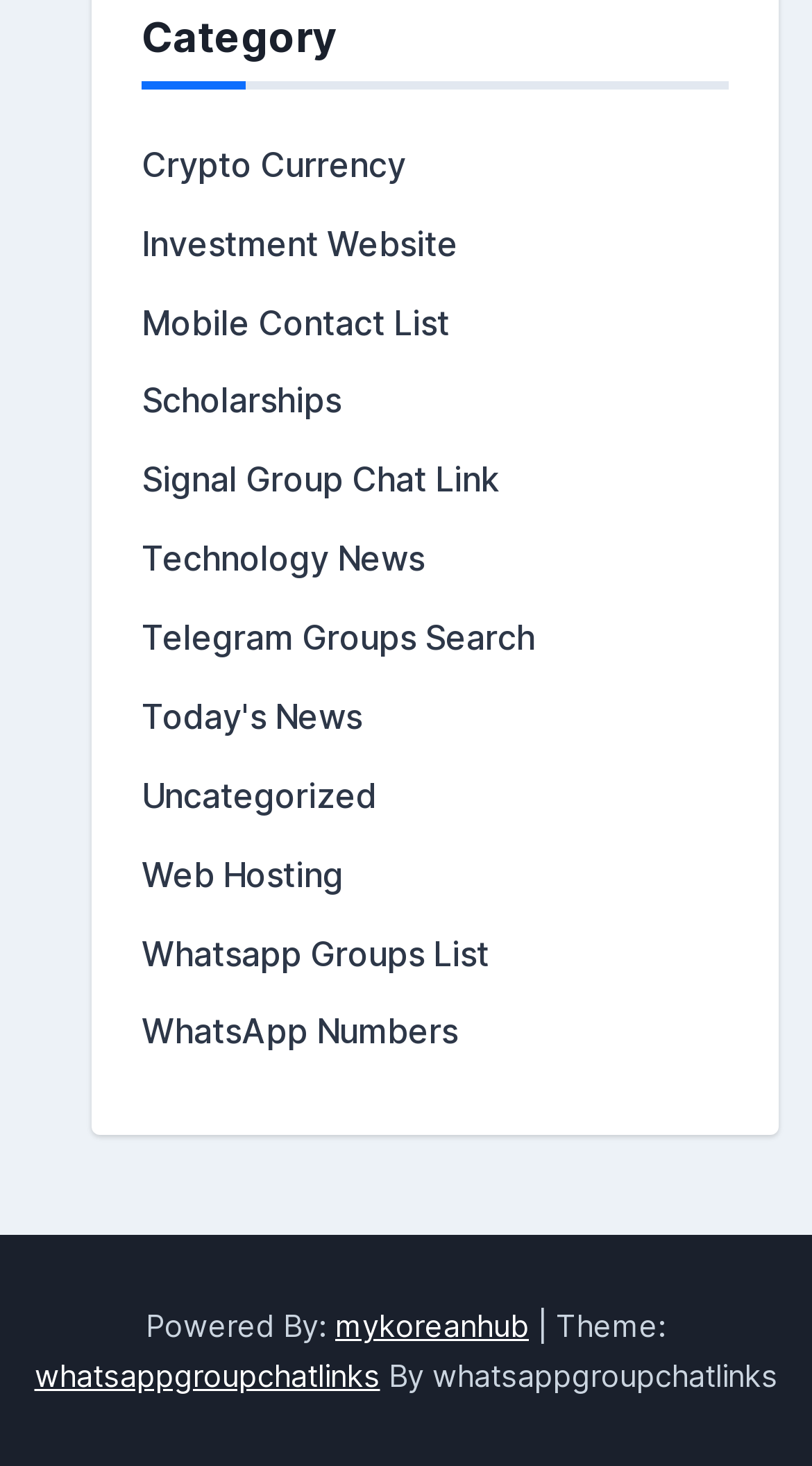What is the purpose of the link 'Signal Group Chat Link'?
Please provide a single word or phrase as your answer based on the screenshot.

To access Signal Group Chat